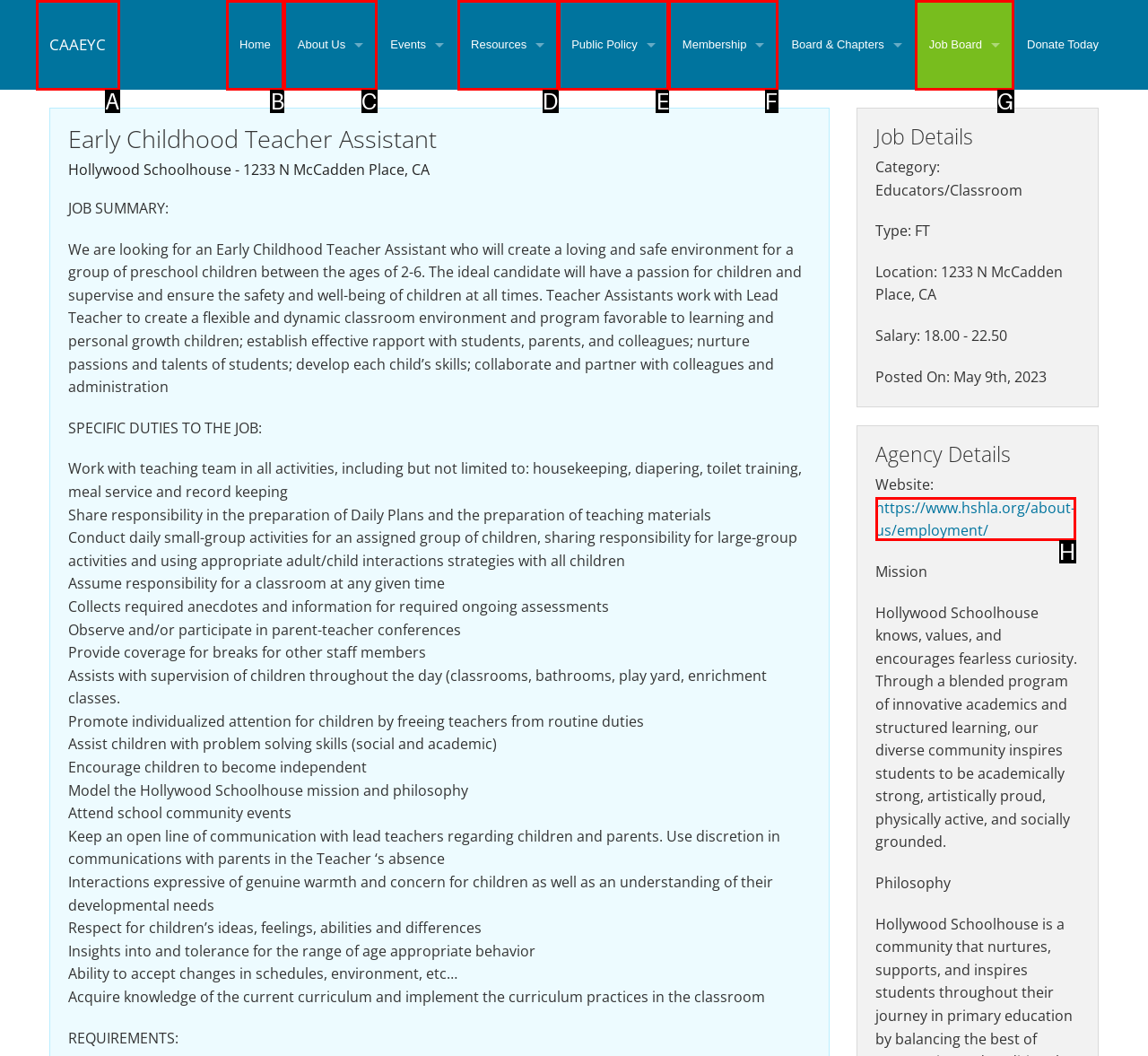What option should you select to complete this task: Click the 'Job Board' link? Indicate your answer by providing the letter only.

G